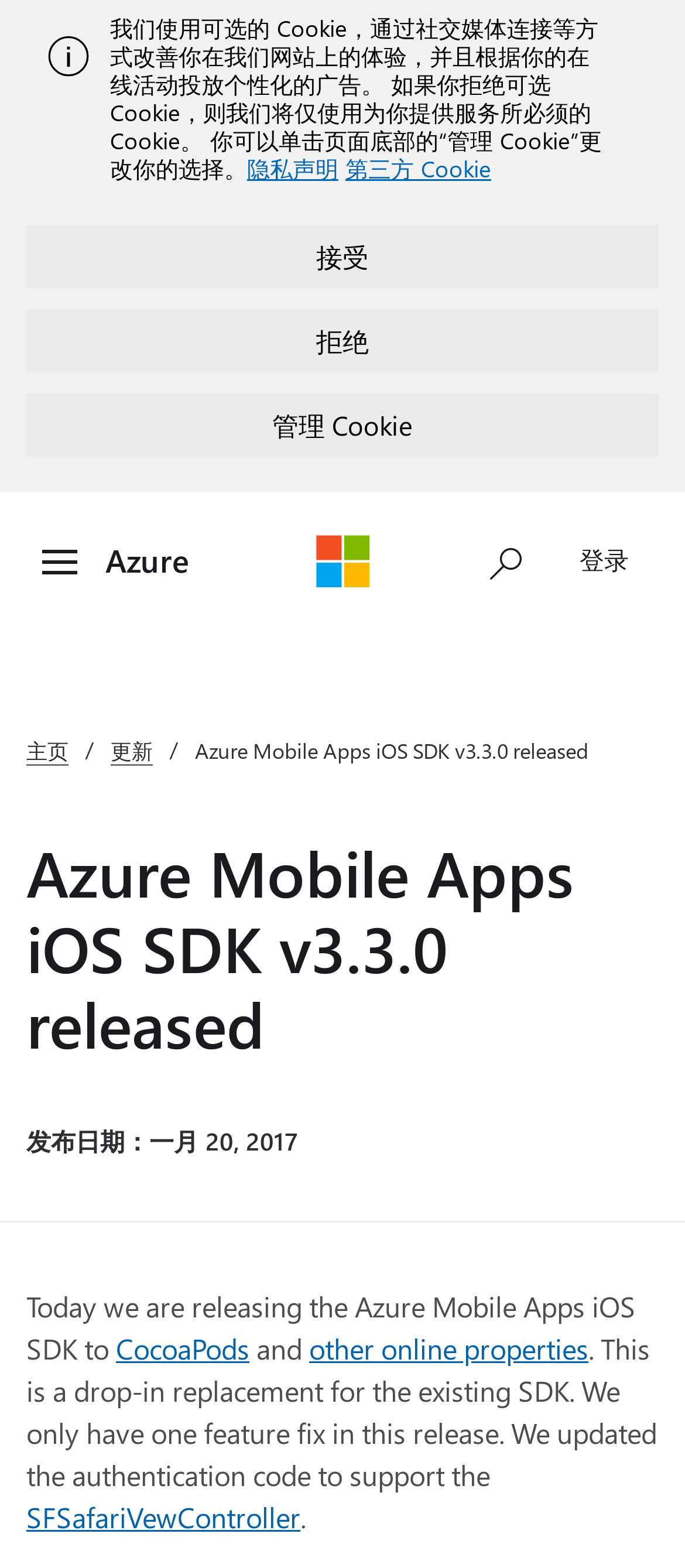Give a detailed overview of the webpage's appearance and contents.

The webpage is about the release of the Azure Mobile Apps iOS SDK v3.3.0. At the top, there is an alert message with an image on the left side. Below the alert, there is a static text describing the use of cookies on the website, followed by three links: "隐私声明", "第三方 Cookie", and "管理 Cookie". 

On the top-right corner, there are three buttons: "接受", "拒绝", and "管理 Cookie". 

Below the alert, there is a link "跳到主内容" on the left side. On the top navigation bar, there are several links and buttons, including "Azure", "Microsoft", a search button, and a login button.

The main content of the webpage starts with a heading "Azure Mobile Apps iOS SDK v3.3.0 released" followed by a subheading "发布日期：一月 20, 2017". The text below describes the release of the Azure Mobile Apps iOS SDK to CocoaPods and other online properties, mentioning that it is a drop-in replacement for the existing SDK. The text also mentions a feature fix in the release, which is an update to the authentication code to support the SFSafariViewController.